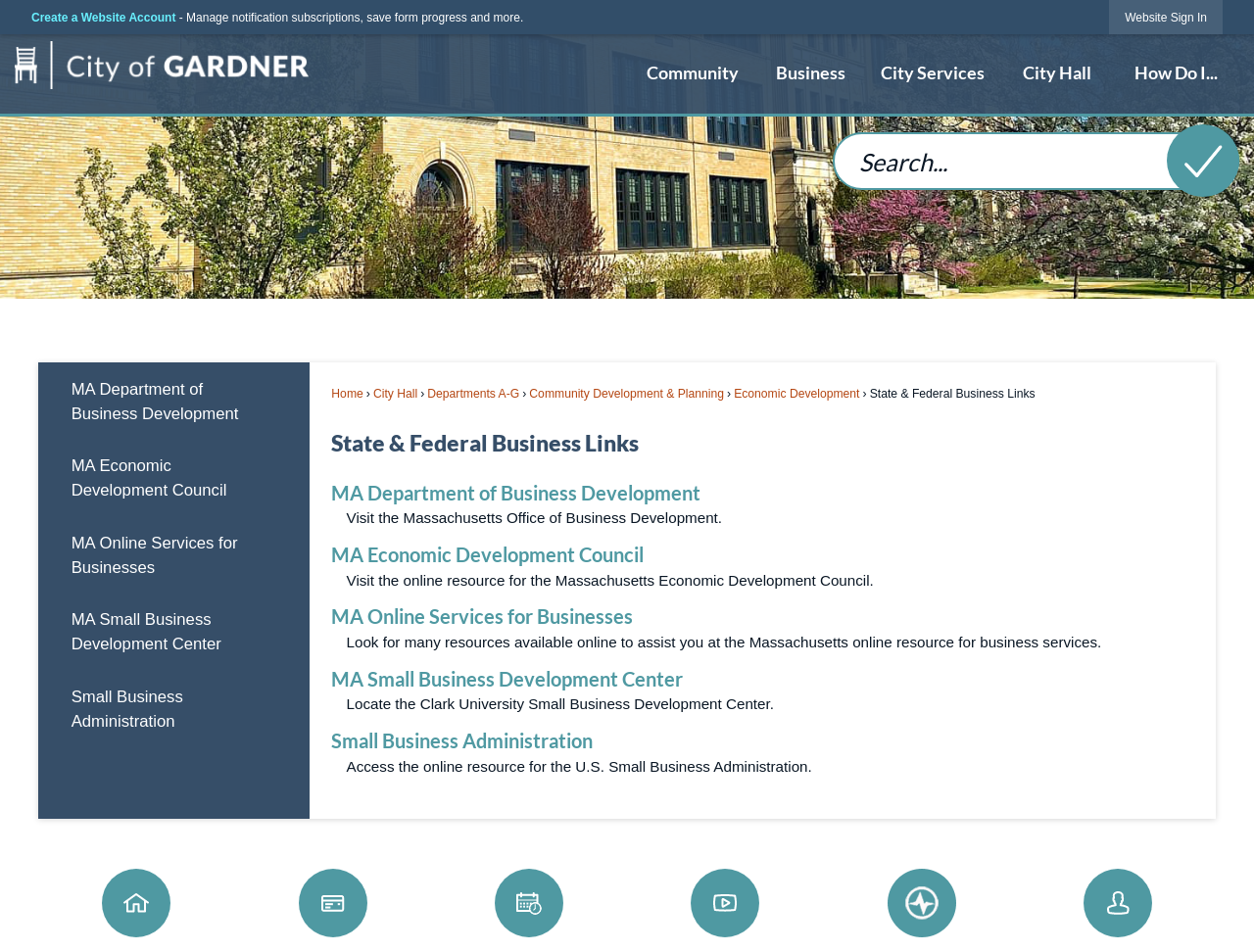Generate a comprehensive description of the webpage content.

This webpage is about state and federal business links and online resources. At the top, there is a "Skip to Main Content" link, followed by a "Create a Website Account" button and a brief description of its benefits. To the right of these elements, there is a "Website Sign In" button. Below these top elements, there is a horizontal menu with options for "Home Page", "Community", "Business", "City Services", "City Hall", and "How Do I...". 

On the left side of the page, there is a vertical menu with links to "Home", "City Hall", "Departments A-G", "Community Development & Planning", "Economic Development", and "State & Federal Business Links". The main content area is divided into two sections. The top section has a heading "State & Federal Business Links" and a brief description. Below this, there are several links to online resources, including the Massachusetts Office of Business Development, the Massachusetts Economic Development Council, Massachusetts online services for businesses, the Massachusetts Small Business Development Center, and the U.S. Small Business Administration. Each link is accompanied by a brief description of the resource.

On the right side of the page, there is a search region with a search box and a "Search" button. Above the search region, there is a vertical menu that duplicates the links to online resources found in the main content area.